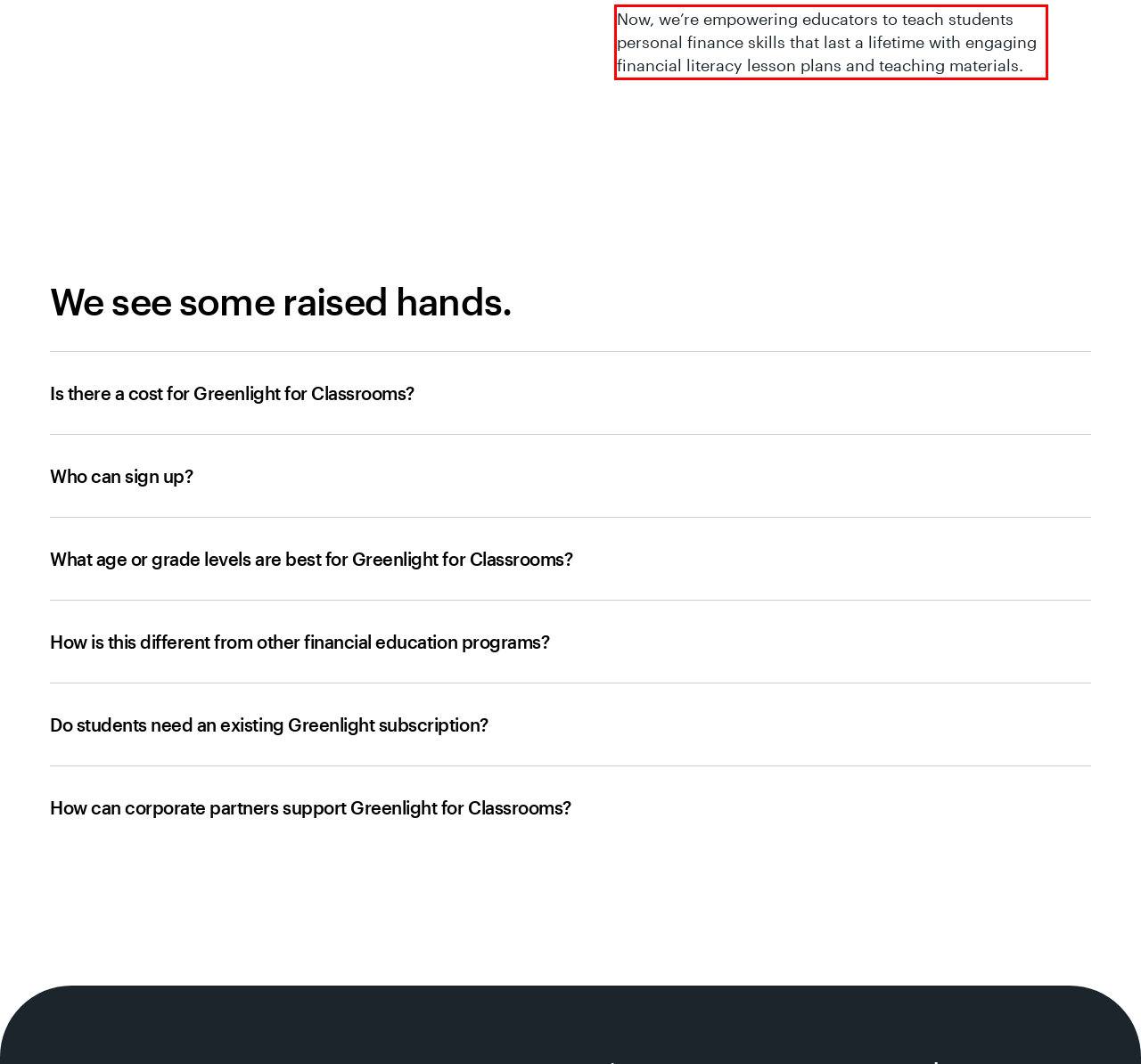Please extract the text content from the UI element enclosed by the red rectangle in the screenshot.

Now, we’re empowering educators to teach students personal finance skills that last a lifetime with engaging financial literacy lesson plans and teaching materials.